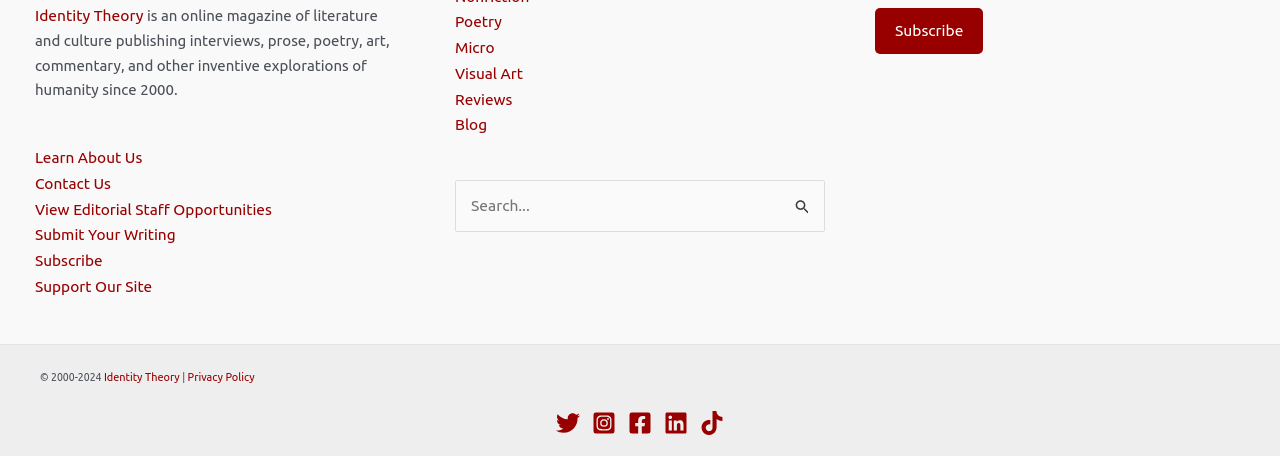Using the description: "View Editorial Staff Opportunities", identify the bounding box of the corresponding UI element in the screenshot.

[0.027, 0.425, 0.208, 0.462]